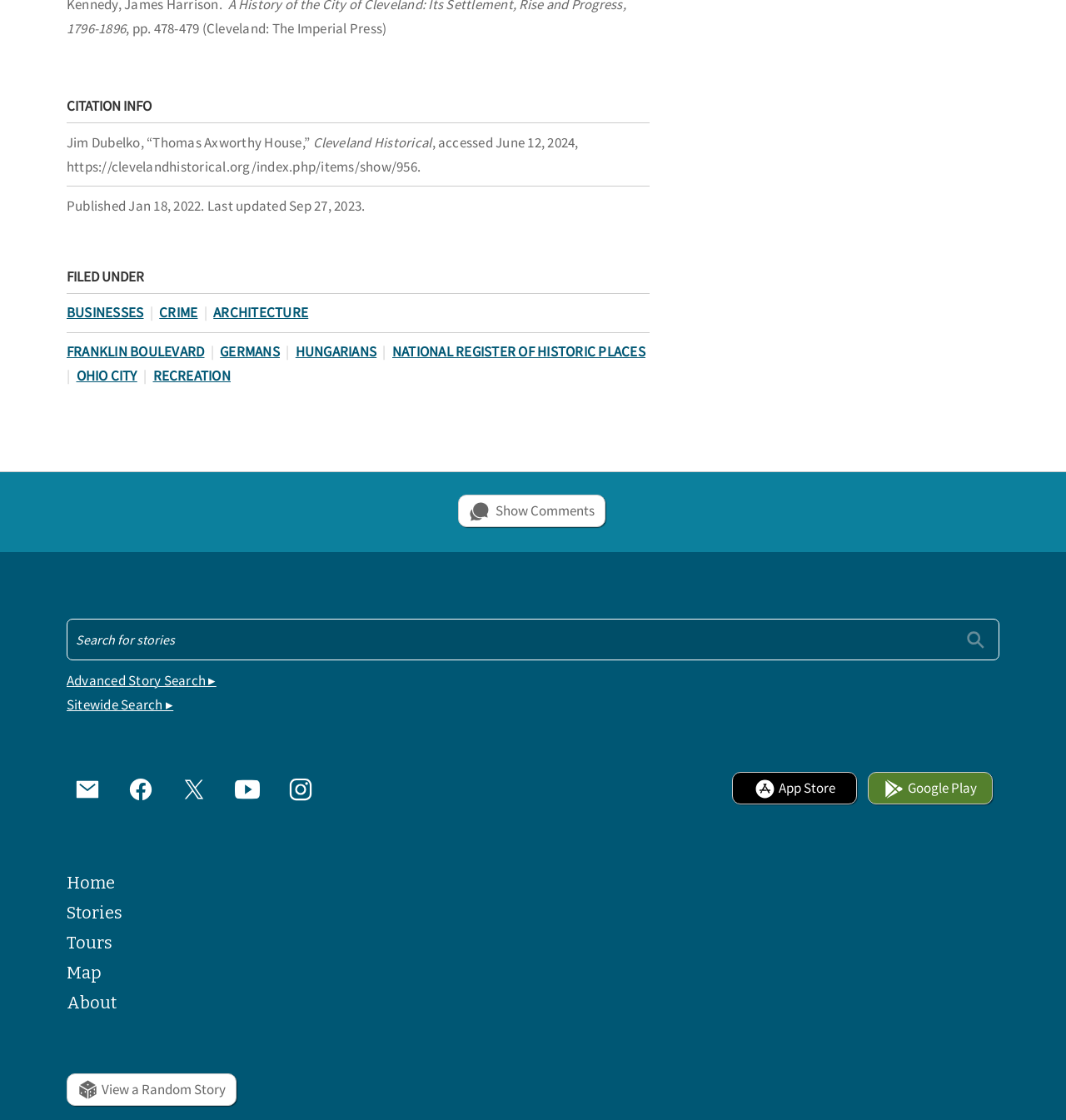Point out the bounding box coordinates of the section to click in order to follow this instruction: "Go to the home page".

[0.062, 0.779, 0.108, 0.797]